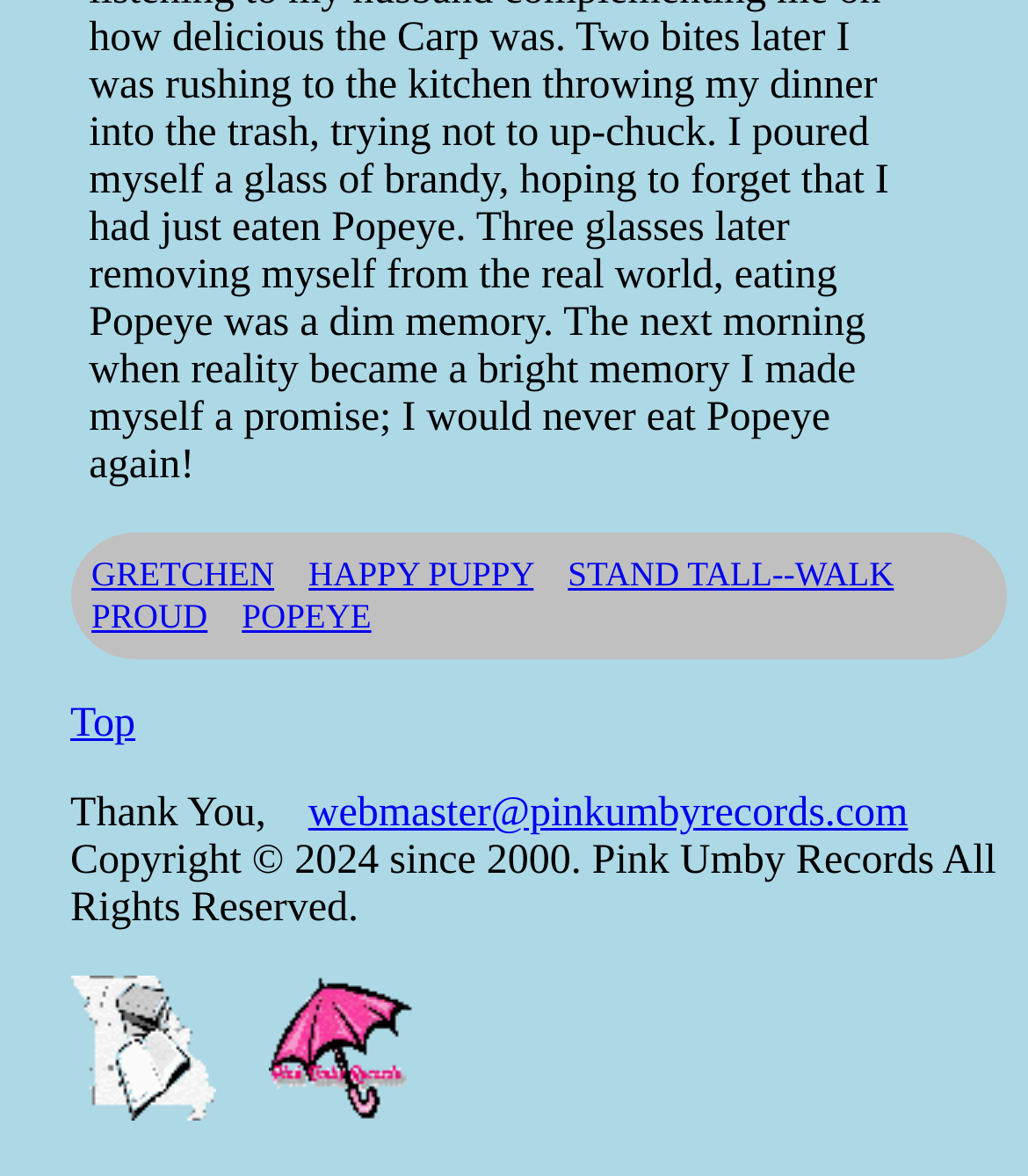Please identify the bounding box coordinates for the region that you need to click to follow this instruction: "View Authors and Others".

[0.068, 0.925, 0.209, 0.963]